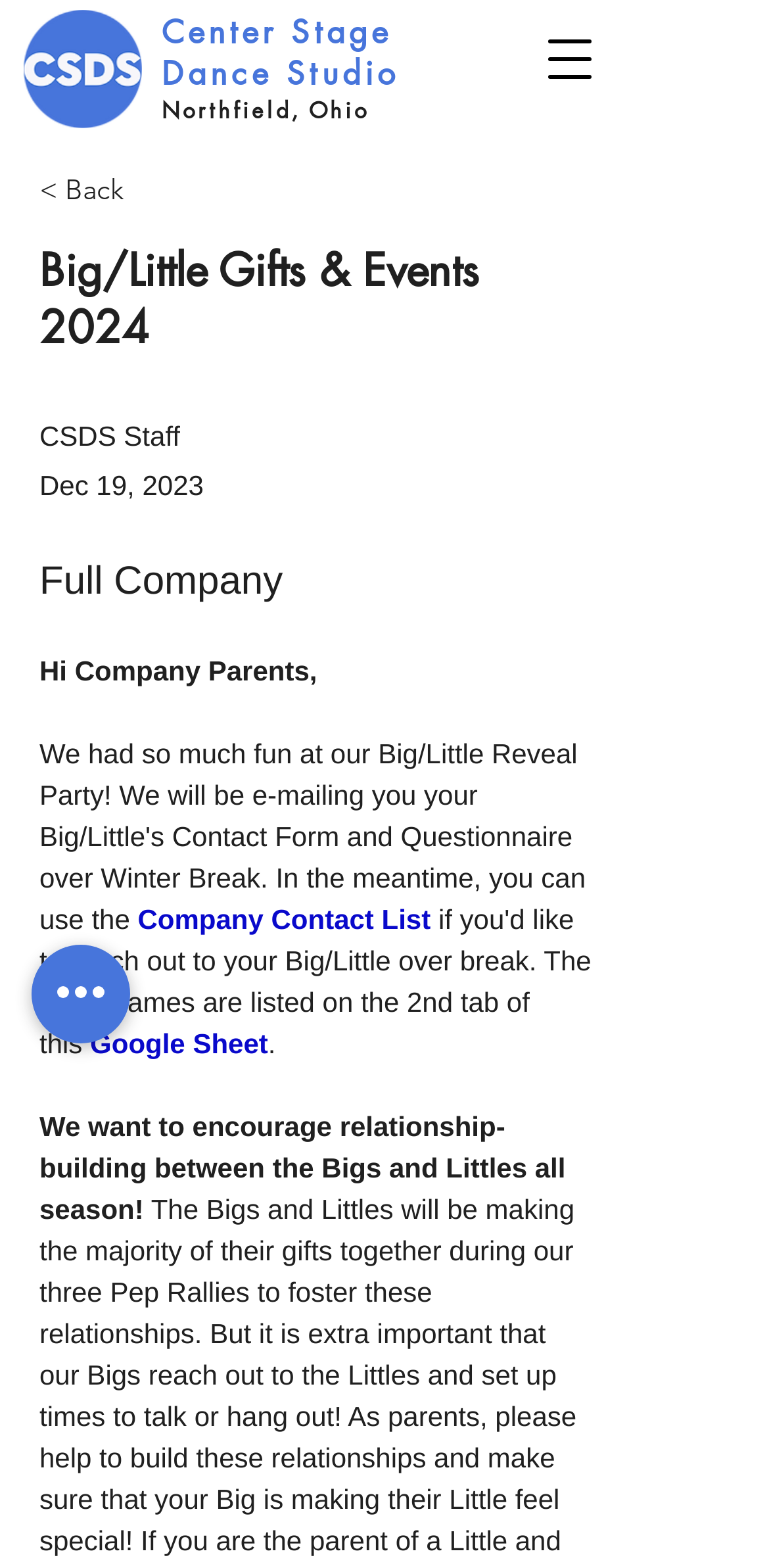What is the name of the staff mentioned on the webpage?
Please provide a comprehensive and detailed answer to the question.

I found the name of the staff mentioned on the webpage by looking at the static text element that says 'CSDS Staff' which is located below the heading 'Big/Little Gifts & Events 2024'.